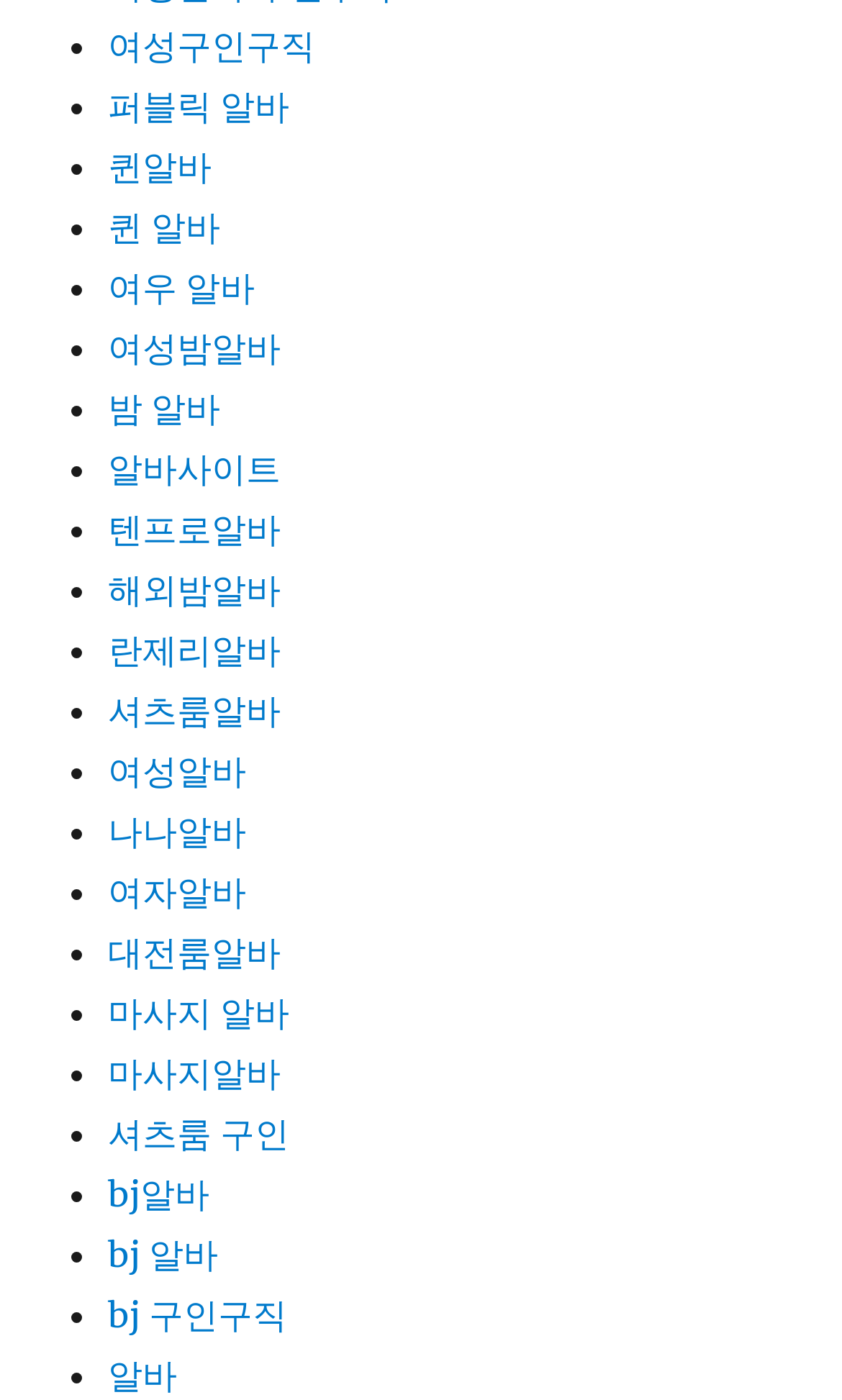Identify the bounding box for the given UI element using the description provided. Coordinates should be in the format (top-left x, top-left y, bottom-right x, bottom-right y) and must be between 0 and 1. Here is the description: 여우 알바

[0.128, 0.19, 0.303, 0.22]